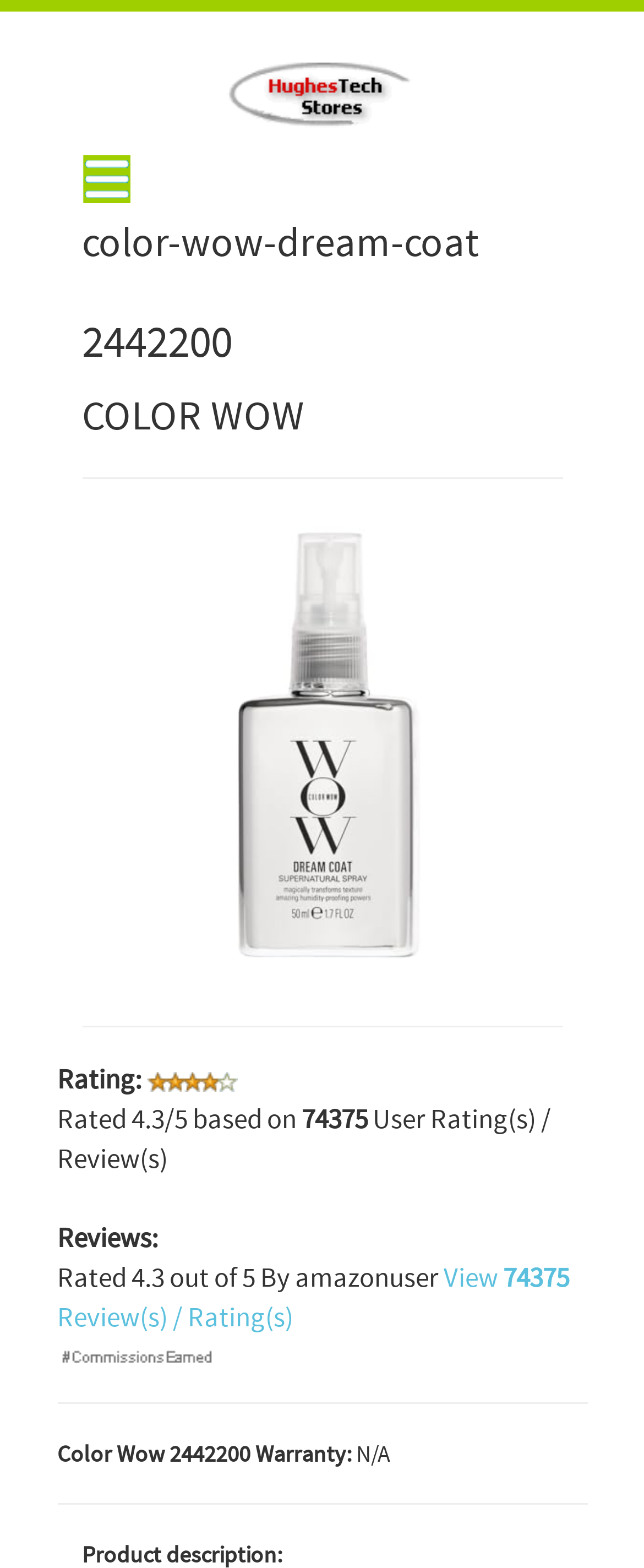Carefully observe the image and respond to the question with a detailed answer:
What is the product name?

I found the product name by looking at the text 'color-wow-dream-coat' which is displayed at the top of the page. This indicates that the product name is Dream Coat.